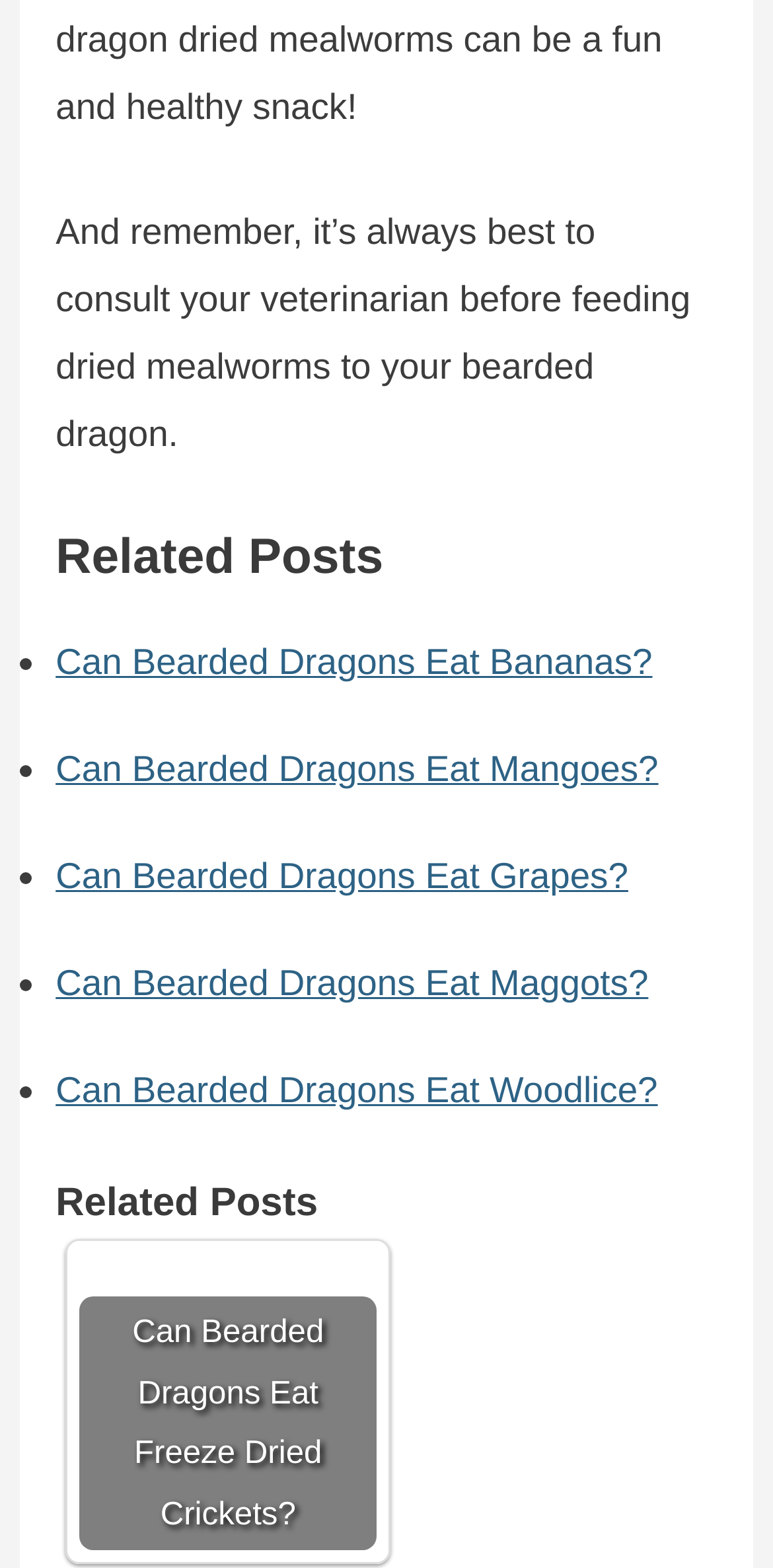How many related posts are listed on the webpage?
Please give a detailed and elaborate answer to the question.

The webpage contains five link elements with different texts, each representing a related post, which can be determined by examining the OCR text of each link element.